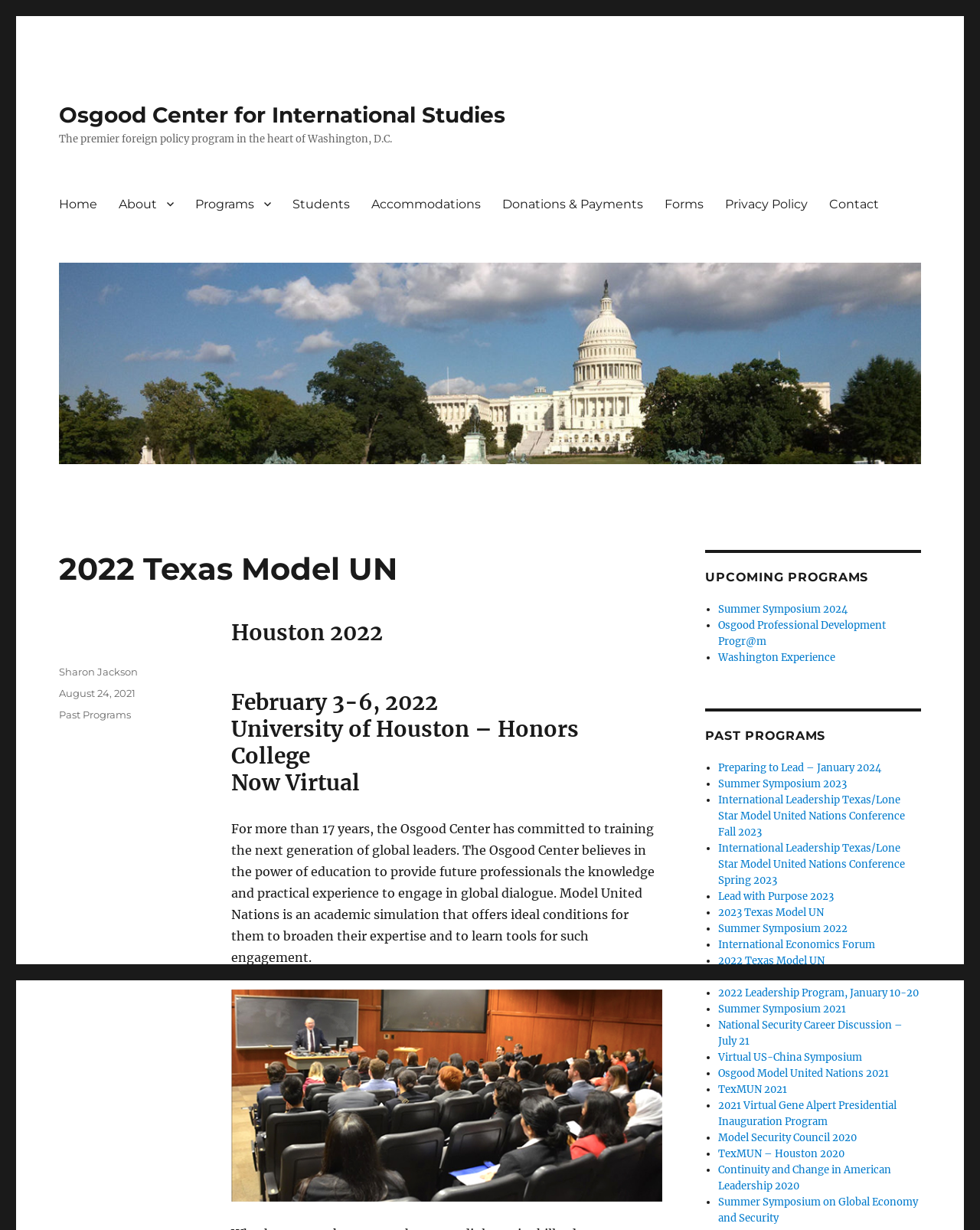Identify the bounding box coordinates of the clickable region required to complete the instruction: "View the '2022 Texas Model UN' heading". The coordinates should be given as four float numbers within the range of 0 and 1, i.e., [left, top, right, bottom].

[0.06, 0.447, 0.676, 0.477]